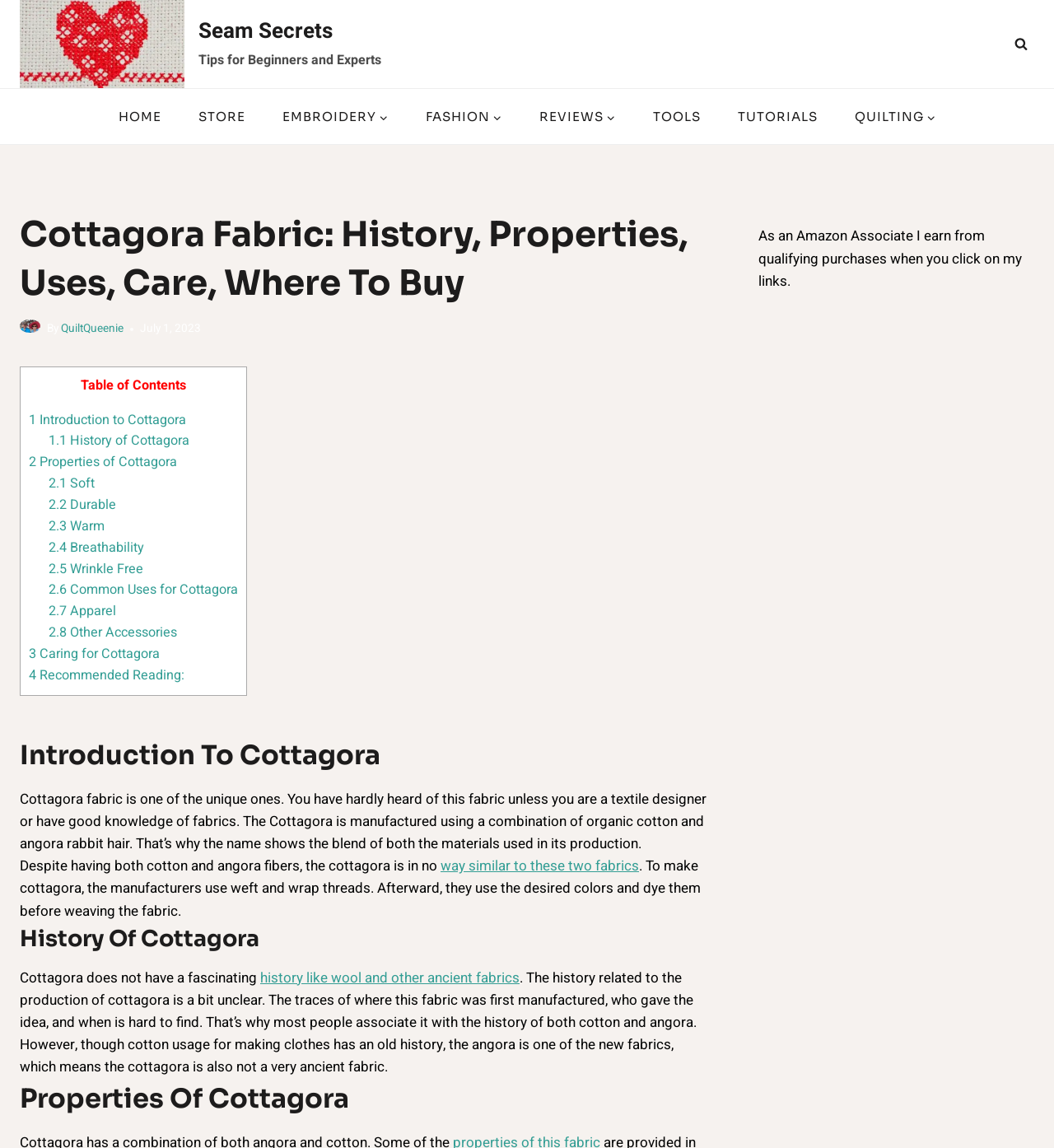Find the bounding box coordinates of the element's region that should be clicked in order to follow the given instruction: "Read the article by QuiltQueenie". The coordinates should consist of four float numbers between 0 and 1, i.e., [left, top, right, bottom].

[0.058, 0.279, 0.117, 0.294]